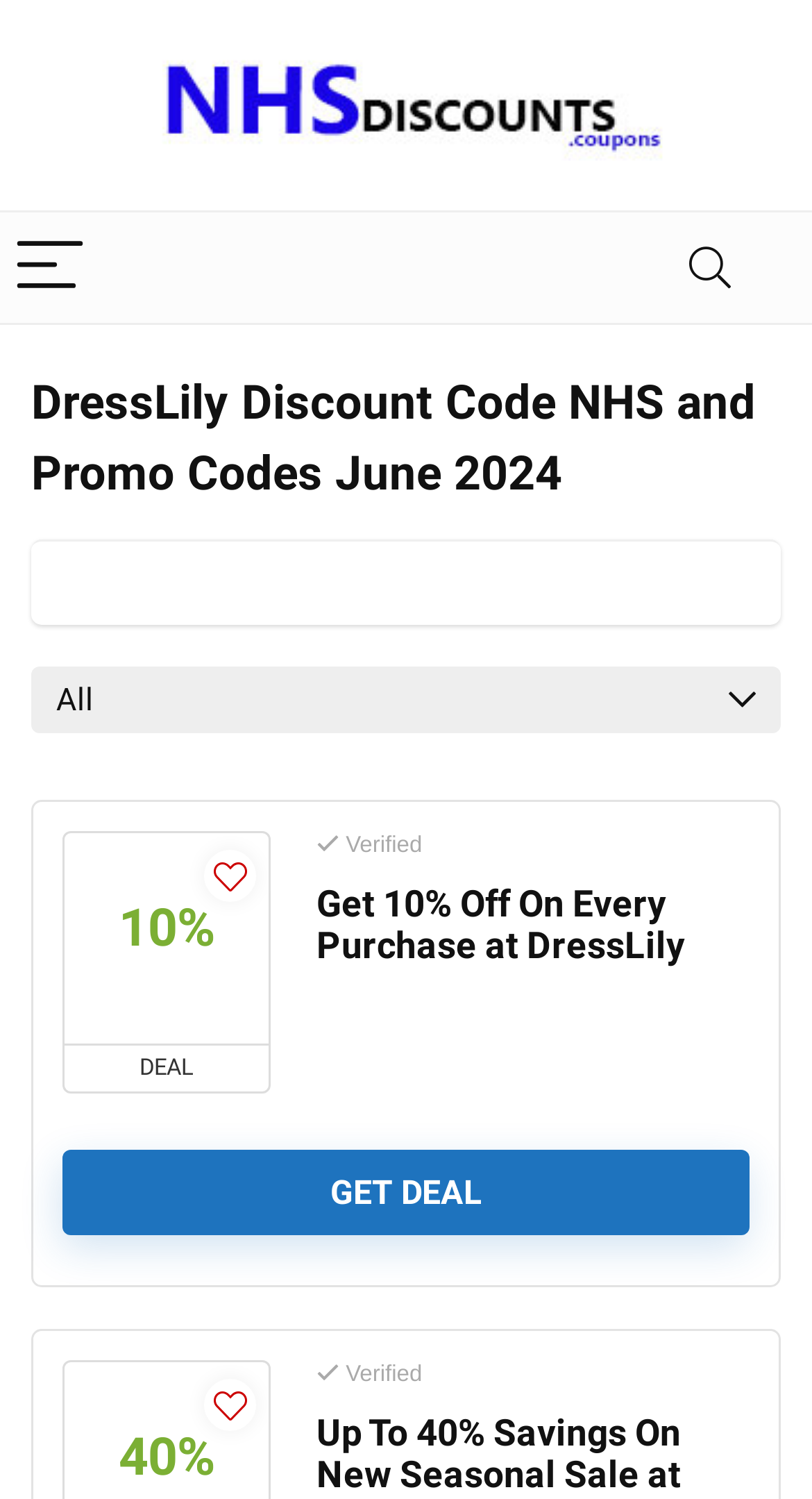Describe all the key features of the webpage in detail.

The webpage appears to be a coupon and promo code aggregator, specifically focused on DressLily NHS discount codes. At the top-left corner, there is an image with the text "NHSDiscounts.Coupons". Below this image, there is a menu button and a search button, positioned at the top-left and top-right corners, respectively.

The main heading, "DressLily Discount Code NHS and Promo Codes June 2024", is prominently displayed in the middle of the top section. Below this heading, there are several sections containing promo code information. The first section has a "10%" link, accompanied by a "DEAL" label and a "Verified" badge. The promo code details, "Get 10% Off On Every Purchase at DressLily", are provided below this section.

Further down, there is another "GET DEAL" link, accompanied by another "Verified" badge. The overall layout suggests that the webpage is organized to provide easy access to various DressLily NHS discount codes and promo codes, with clear labels and badges to indicate their validity.